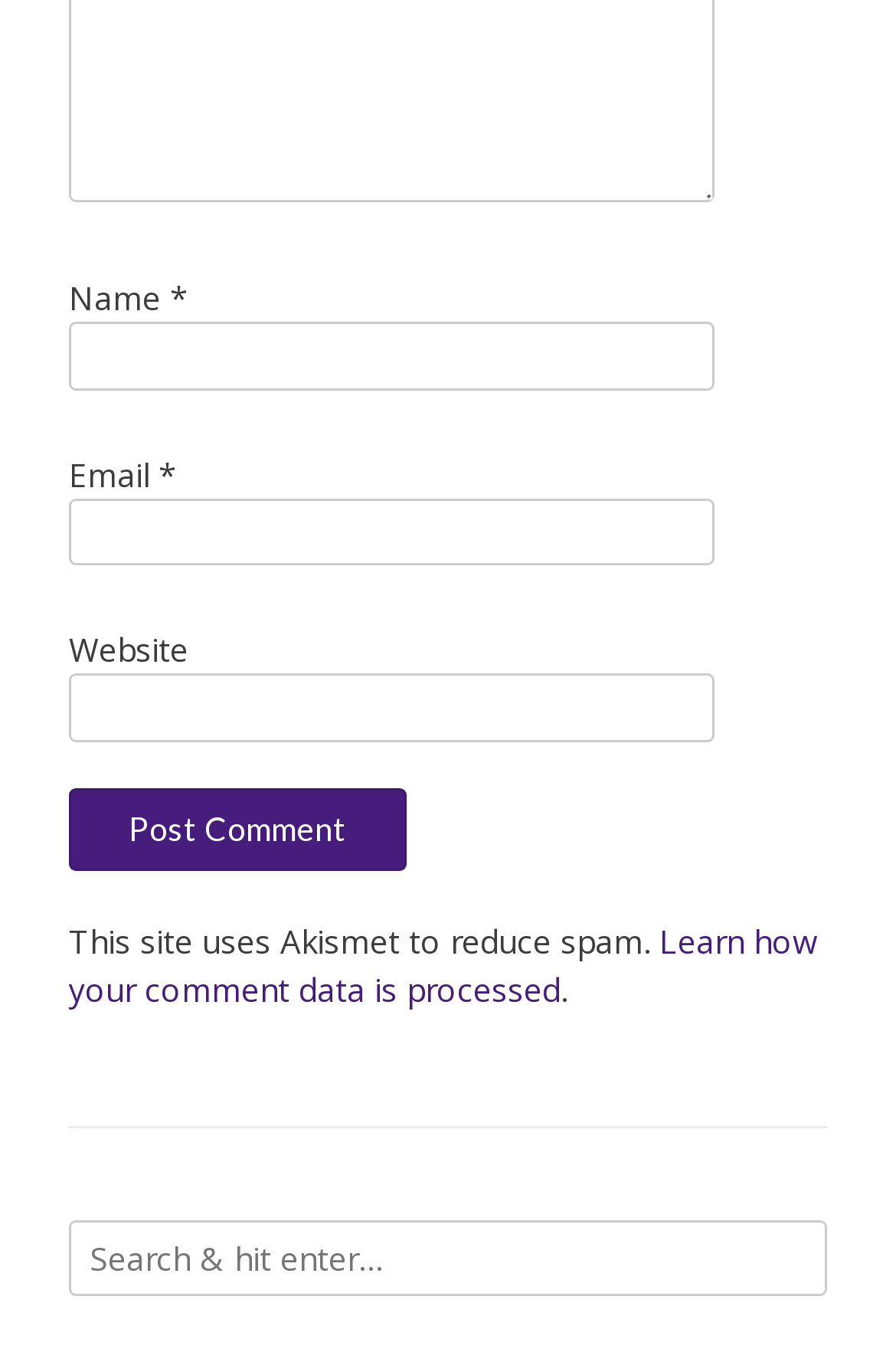Extract the bounding box coordinates for the UI element described as: "parent_node: Email * aria-describedby="email-notes" name="email"".

[0.077, 0.368, 0.796, 0.418]